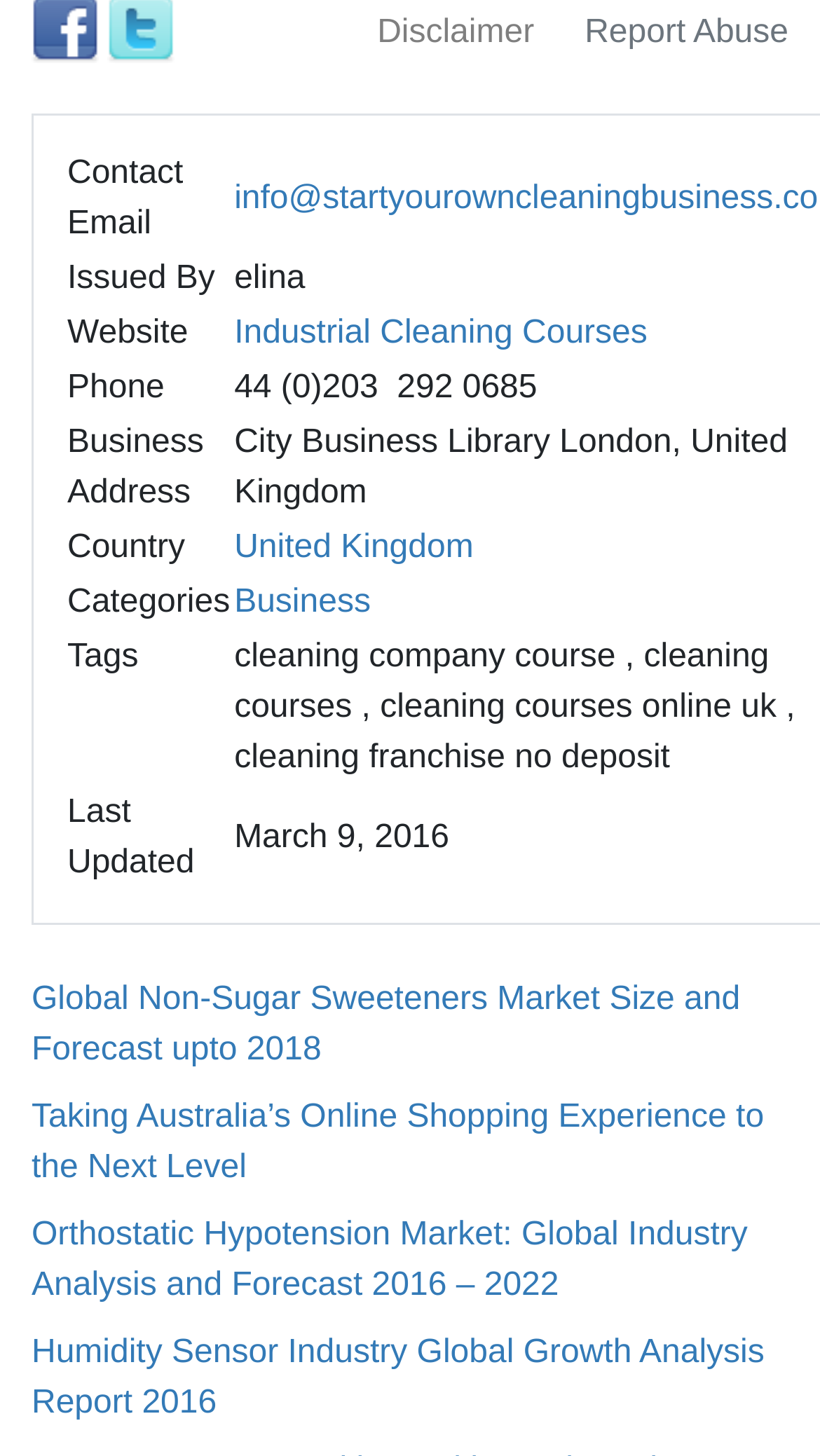Please answer the following question using a single word or phrase: 
What is the topic of the link 'Global Non-Sugar Sweeteners Market Size and Forecast upto 2018'?

Market research